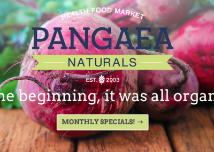Refer to the screenshot and answer the following question in detail:
What year was the market established?

The image shows 'EST. 2001' below the market's name, signifying the year the market was established and its long-standing commitment to organic products.